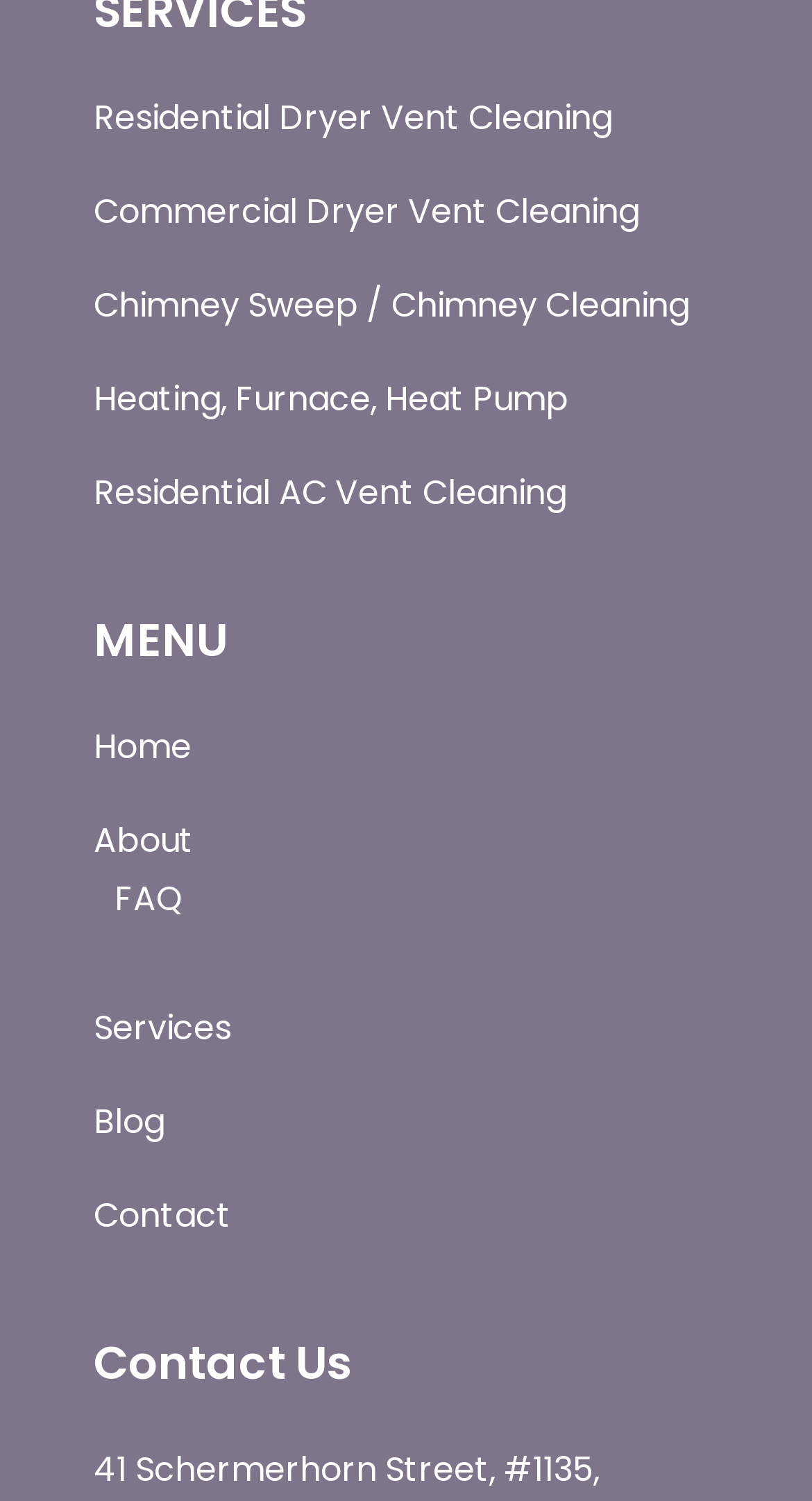Predict the bounding box coordinates of the UI element that matches this description: "FAQ". The coordinates should be in the format [left, top, right, bottom] with each value between 0 and 1.

[0.141, 0.58, 0.885, 0.619]